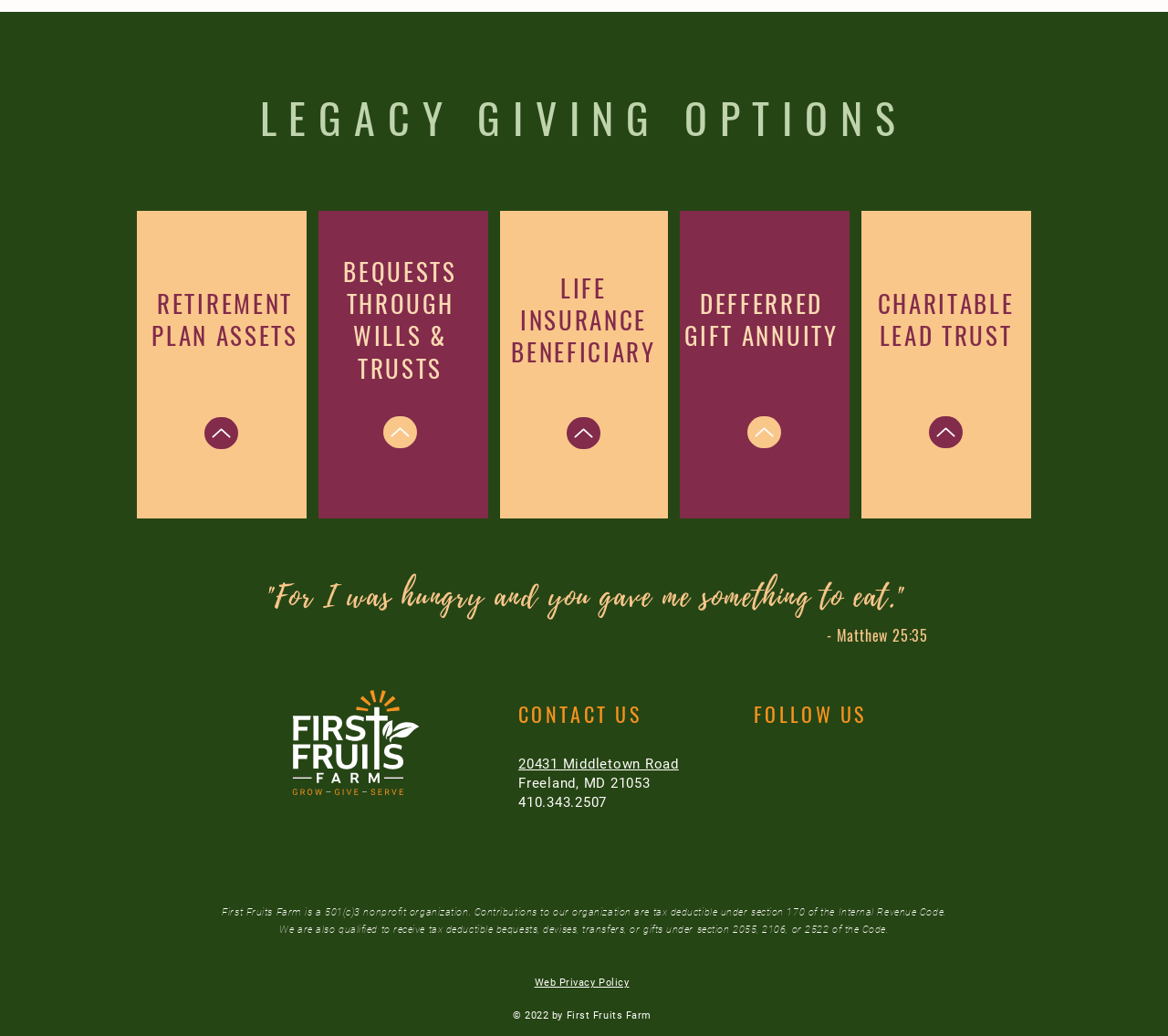Can I follow the organization on social media?
Give a one-word or short-phrase answer derived from the screenshot.

Yes